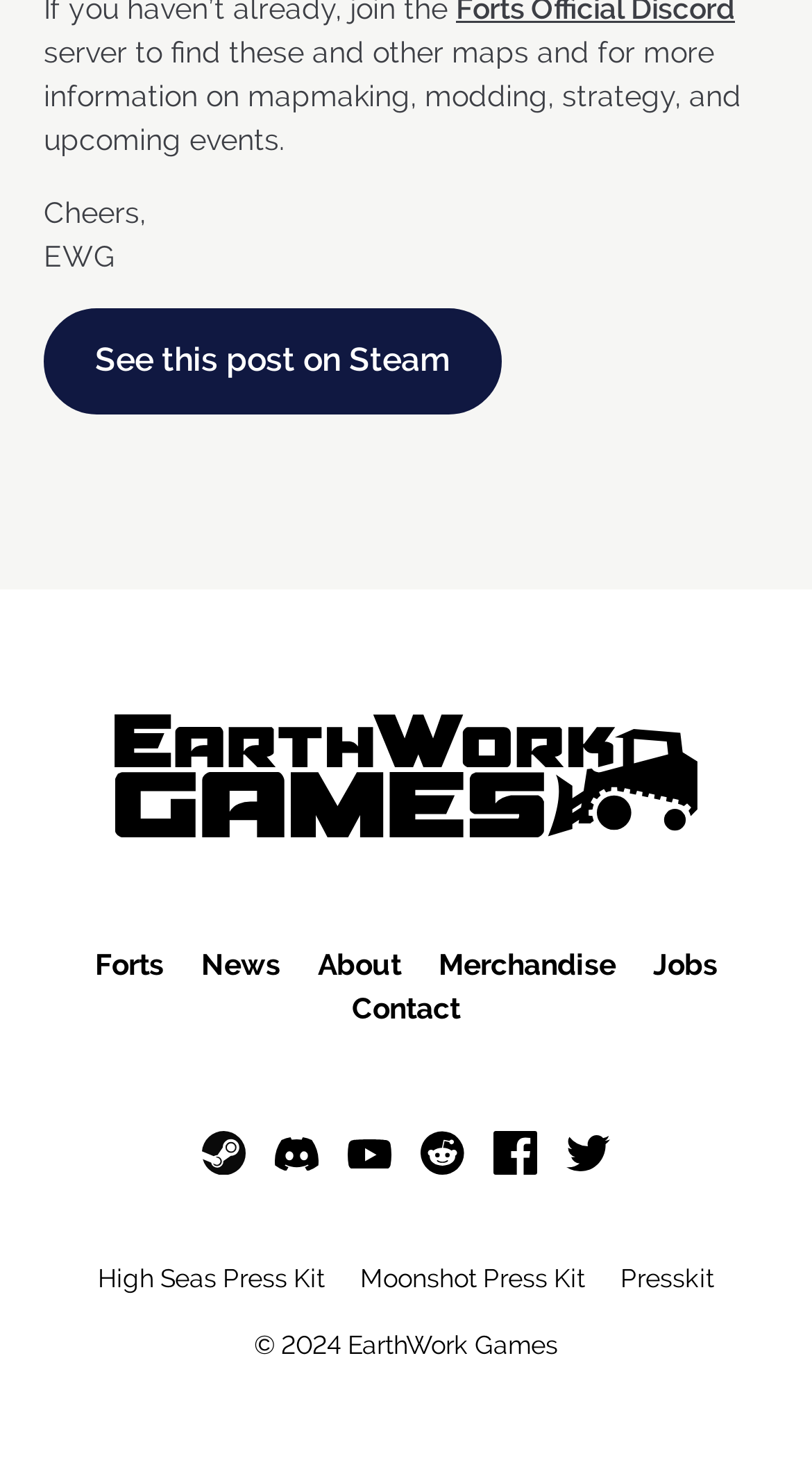How many social media links are there?
Please respond to the question with as much detail as possible.

I counted the number of link elements with image children that have recognizable social media platform names, such as Steam, Discord, YouTube, Reddit, Facebook, and Twitter.